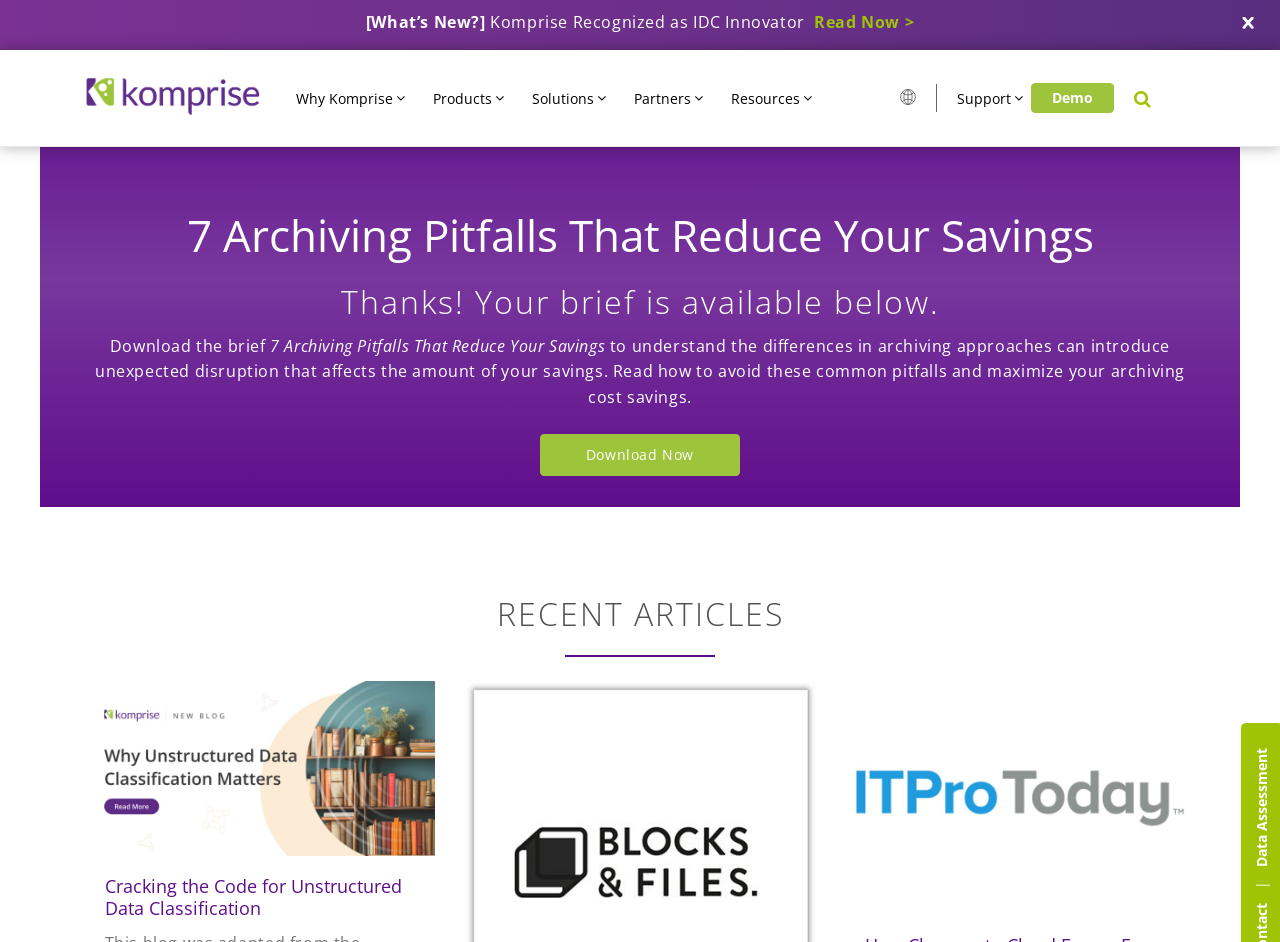Describe all the significant parts and information present on the webpage.

This webpage is about Komprise, a software company that helps with data management costs. At the top left, there is a navigation menu with links to "Why Komprise", "Products", "Solutions", "Partners", "Resources", and "Support". On the top right, there is a "Close" button and a search bar with a magnifying glass icon.

Below the navigation menu, there is a heading that reads "7 Archiving Pitfalls That Reduce Your Savings" and a subheading that says "Thanks! Your brief is available below." There is a brief description of the importance of understanding archiving approaches to maximize cost savings, followed by a "Download Now" button.

Further down, there is a section titled "RECENT ARTICLES" with two featured articles. The first article has an image and a heading that reads "Cracking the Code for Unstructured Data Classification". The second article has an image of the ITProToday logo. At the very bottom of the page, there is a vertical line separator.

There are several links and buttons scattered throughout the page, including a "Demo" link, a "Read Now" link, and a "Komprise Recognized as IDC Innovator" link. There is also an image of a brief with a download link. Overall, the page has a clean and organized layout, making it easy to navigate and find relevant information.